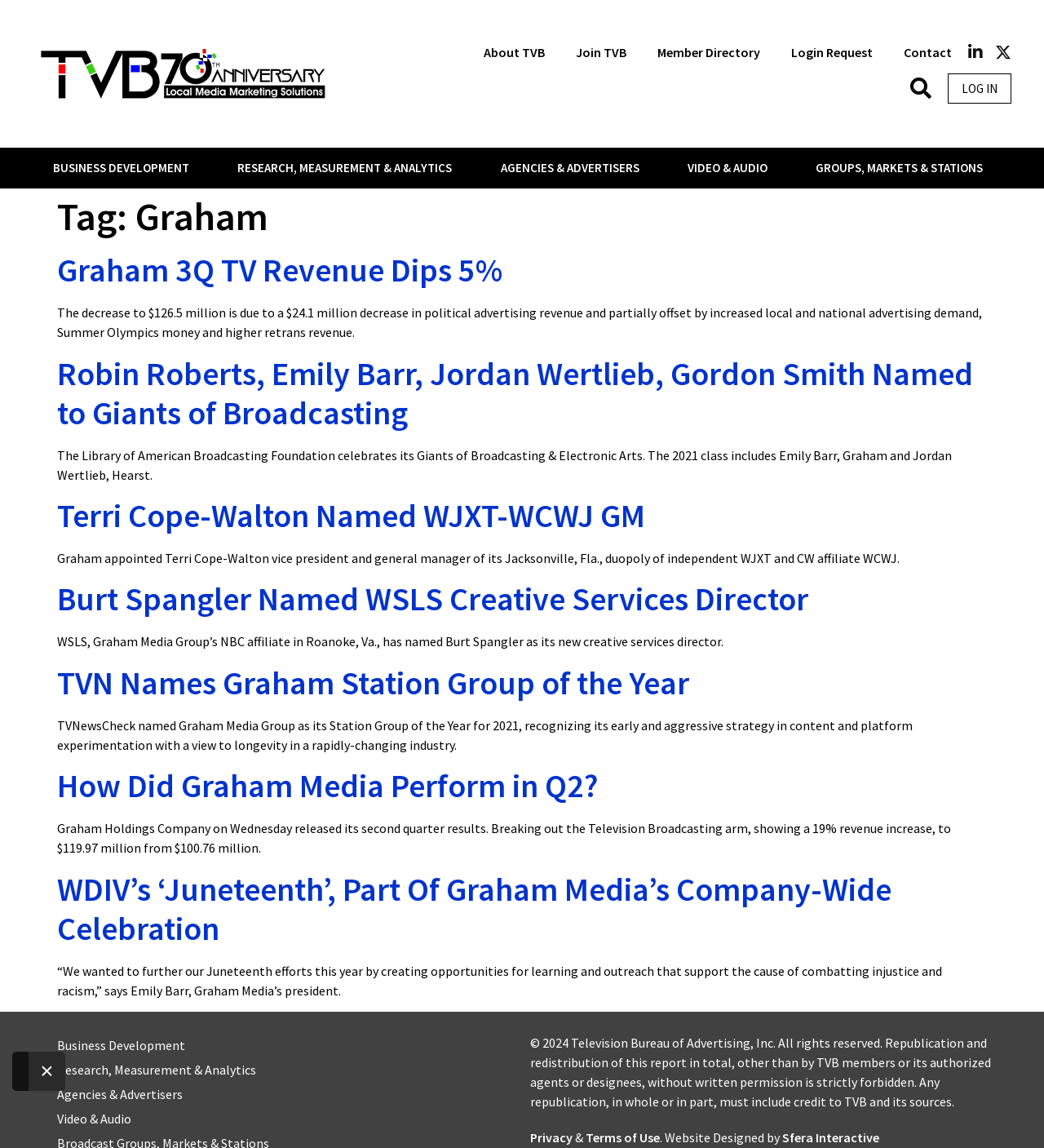Please find the bounding box coordinates of the element's region to be clicked to carry out this instruction: "Click the 'https://classic.esquire.com/article/1936/10/1/whos-giving-the-bride-away' link".

None